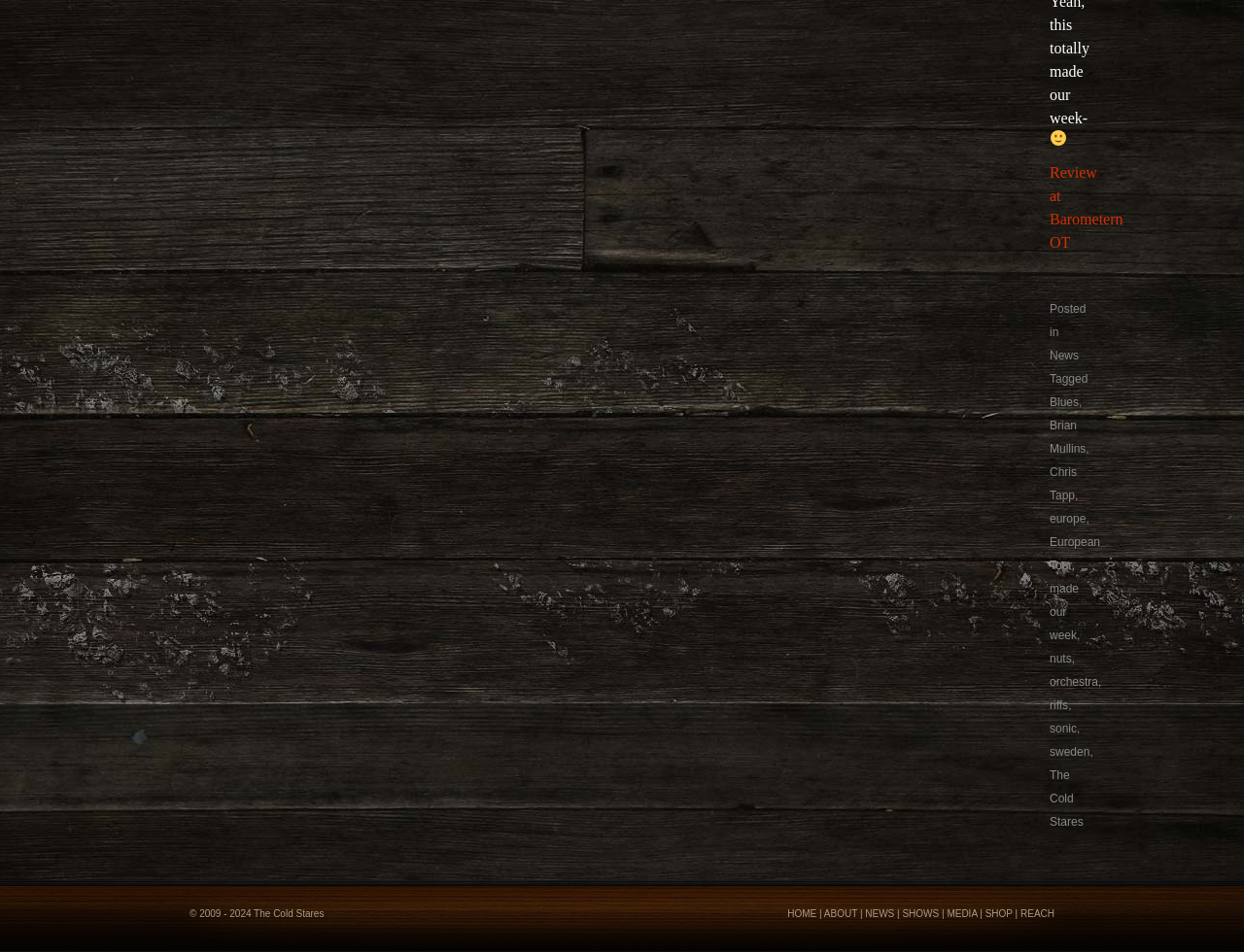Specify the bounding box coordinates of the area to click in order to follow the given instruction: "Visit the homepage."

[0.633, 0.954, 0.656, 0.965]